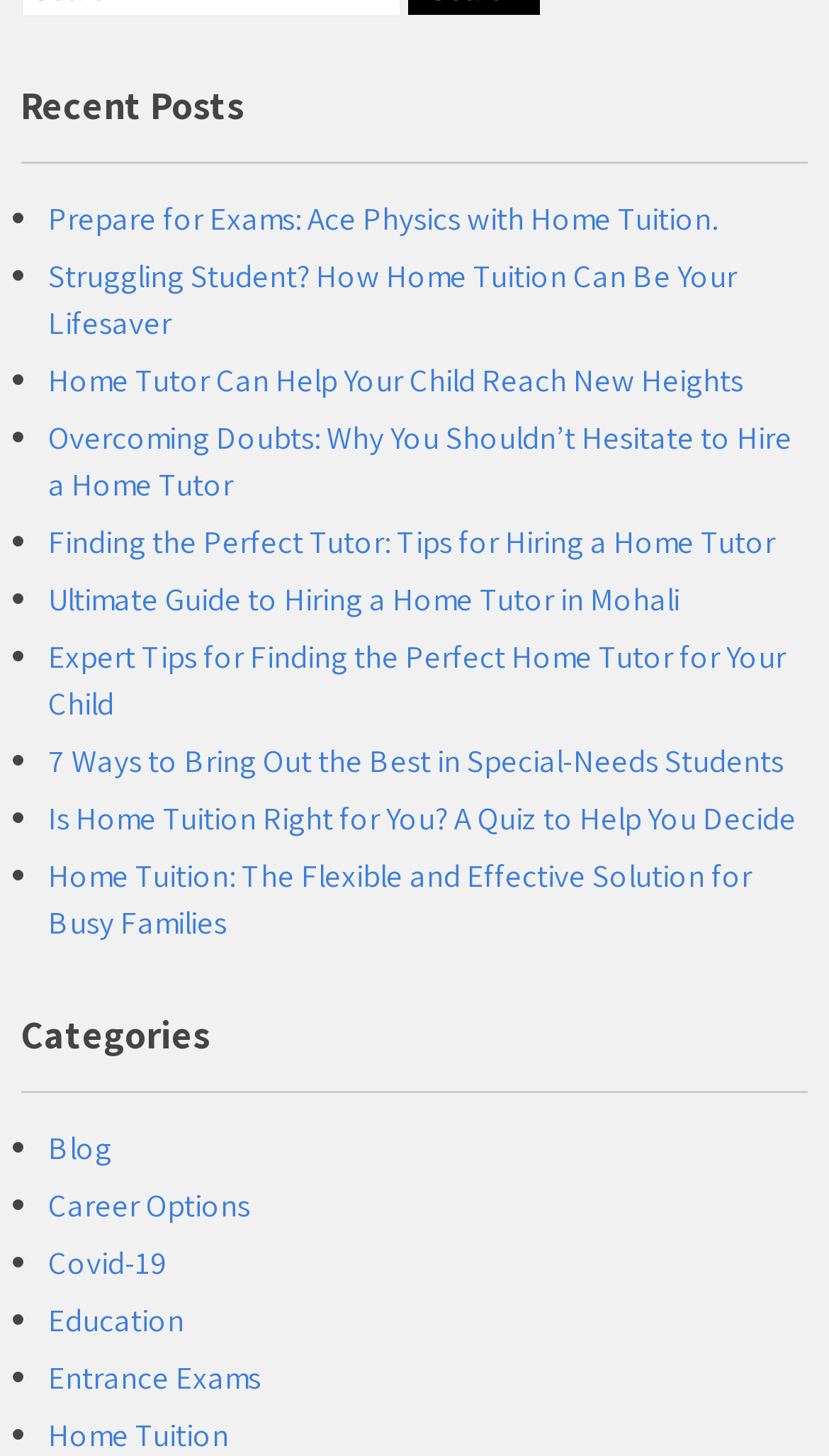Predict the bounding box coordinates for the UI element described as: "Entrance Exams". The coordinates should be four float numbers between 0 and 1, presented as [left, top, right, bottom].

[0.058, 0.931, 0.315, 0.959]